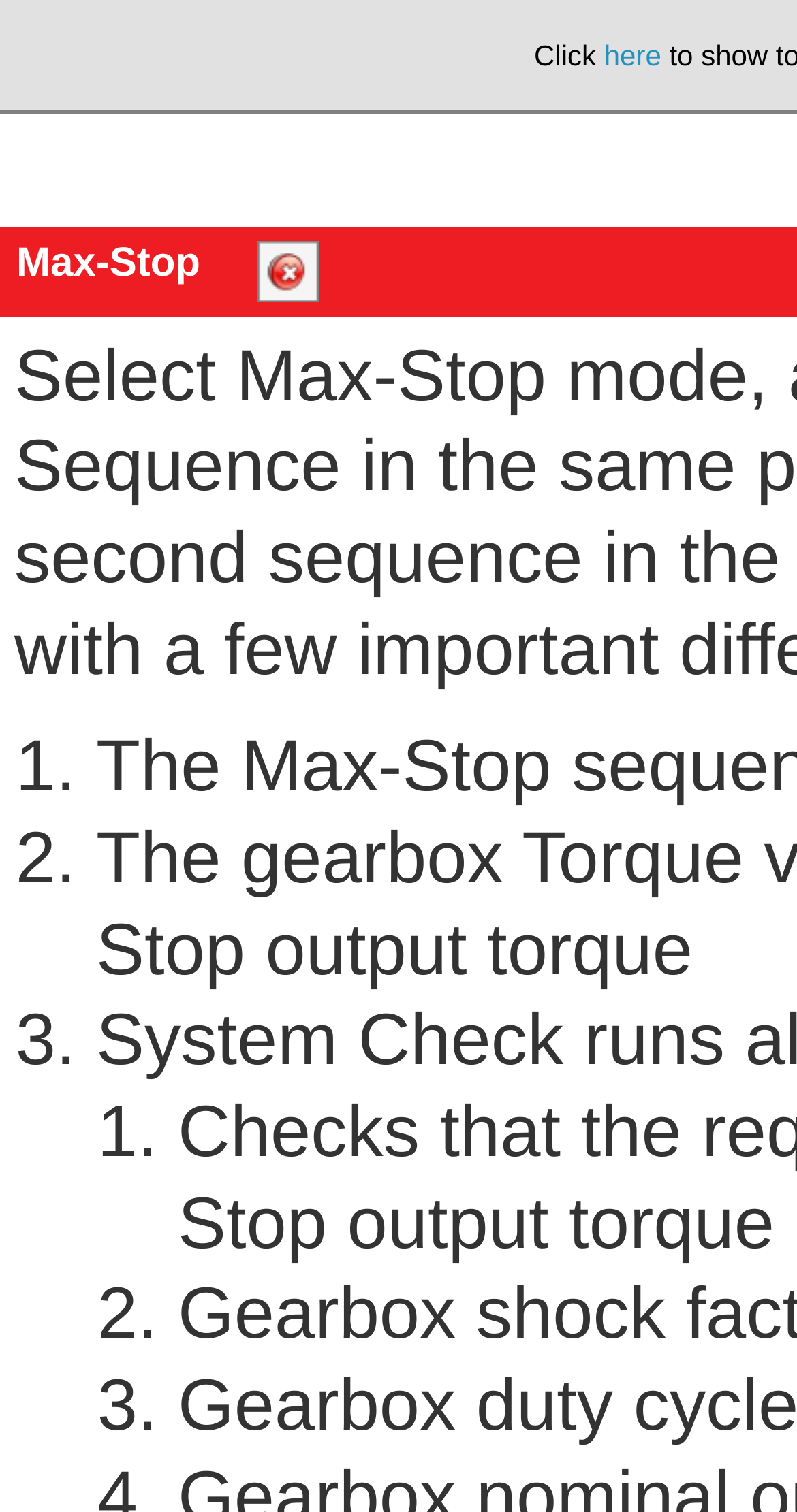Answer the following inquiry with a single word or phrase:
How many list markers are there on the webpage?

6